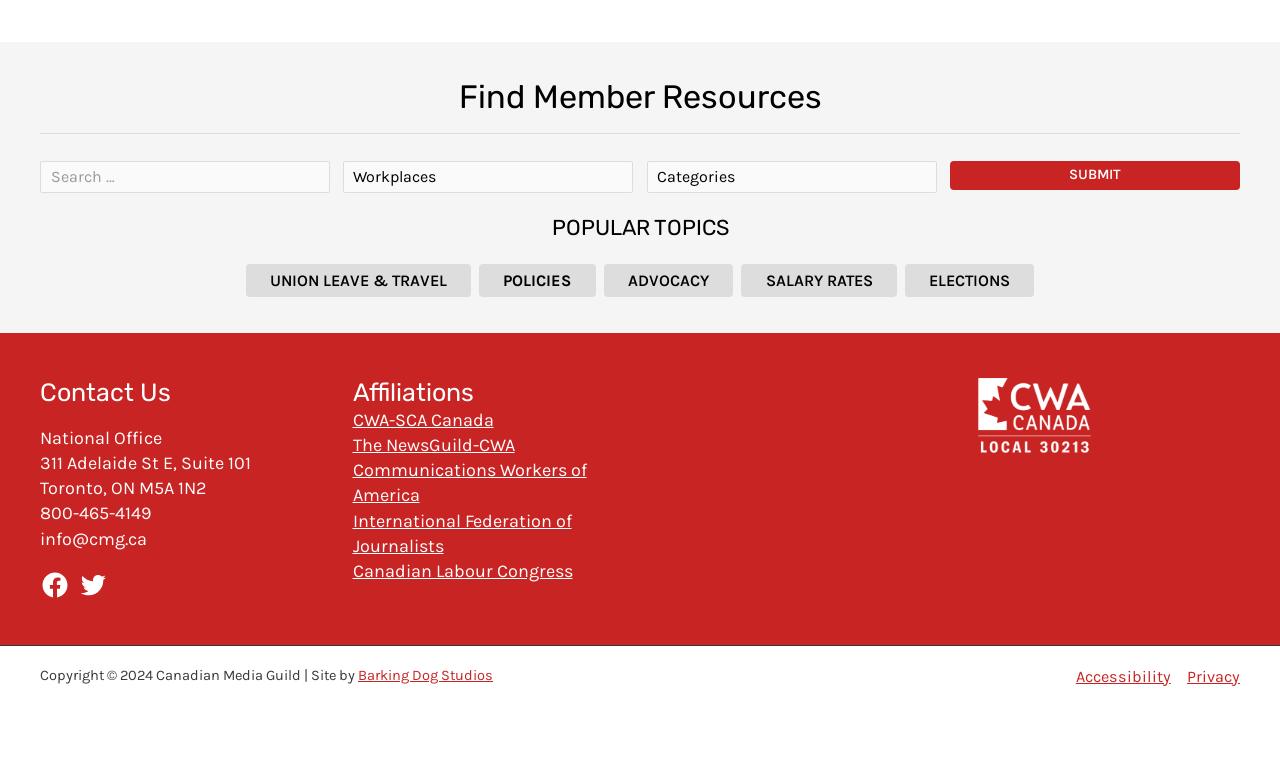Please locate the bounding box coordinates of the element that should be clicked to achieve the given instruction: "Contact us through Facebook".

[0.031, 0.744, 0.055, 0.783]